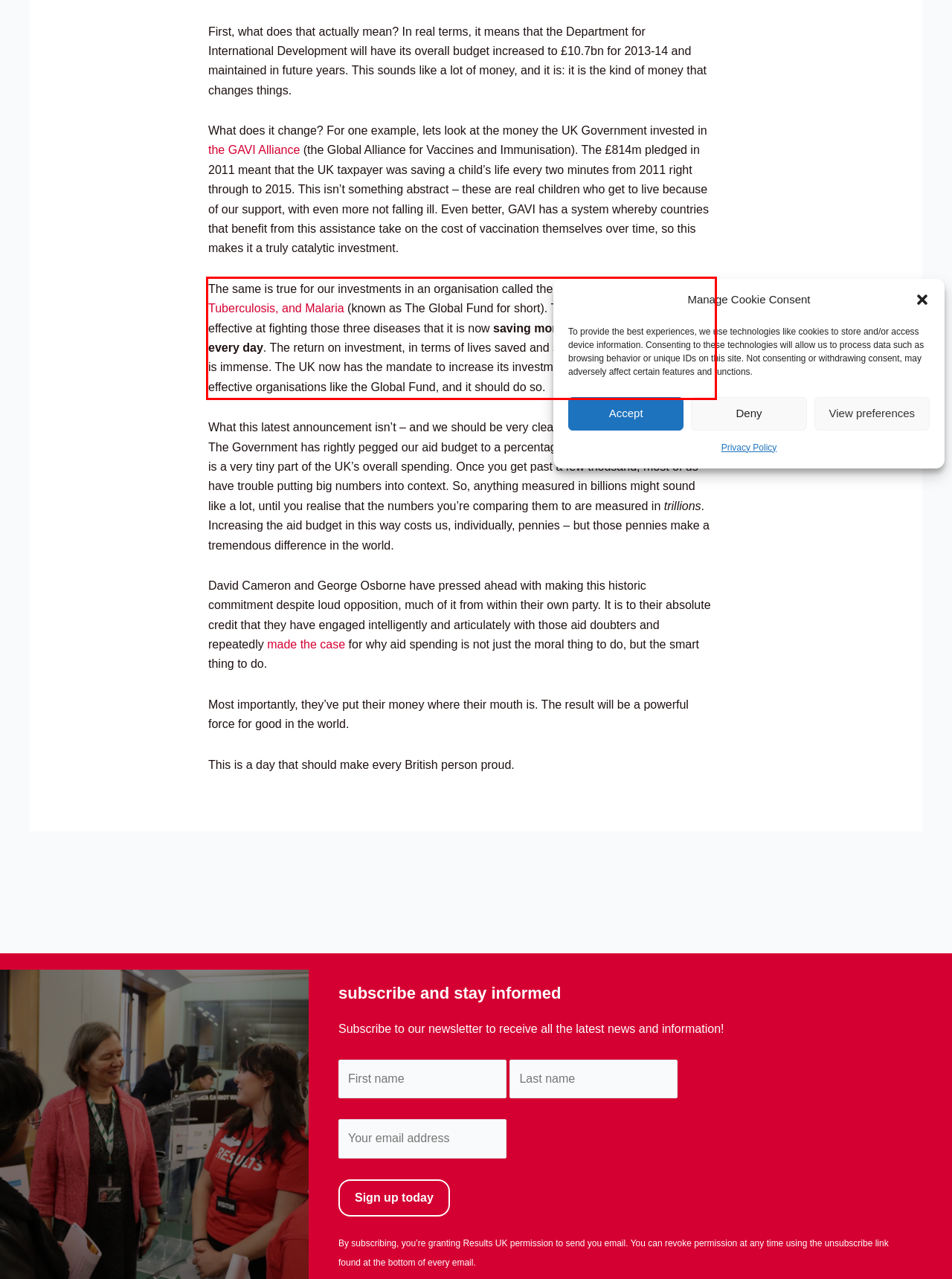Within the screenshot of the webpage, locate the red bounding box and use OCR to identify and provide the text content inside it.

The same is true for our investments in an organisation called the Global Fund to Fight AIDS, Tuberculosis, and Malaria (known as The Global Fund for short). The Global Fund is so effective at fighting those three diseases that it is now saving more than three thousand lives every day. The return on investment, in terms of lives saved and suffering and misery avoided, is immense. The UK now has the mandate to increase its investment in lifesaving, efficient, and effective organisations like the Global Fund, and it should do so.